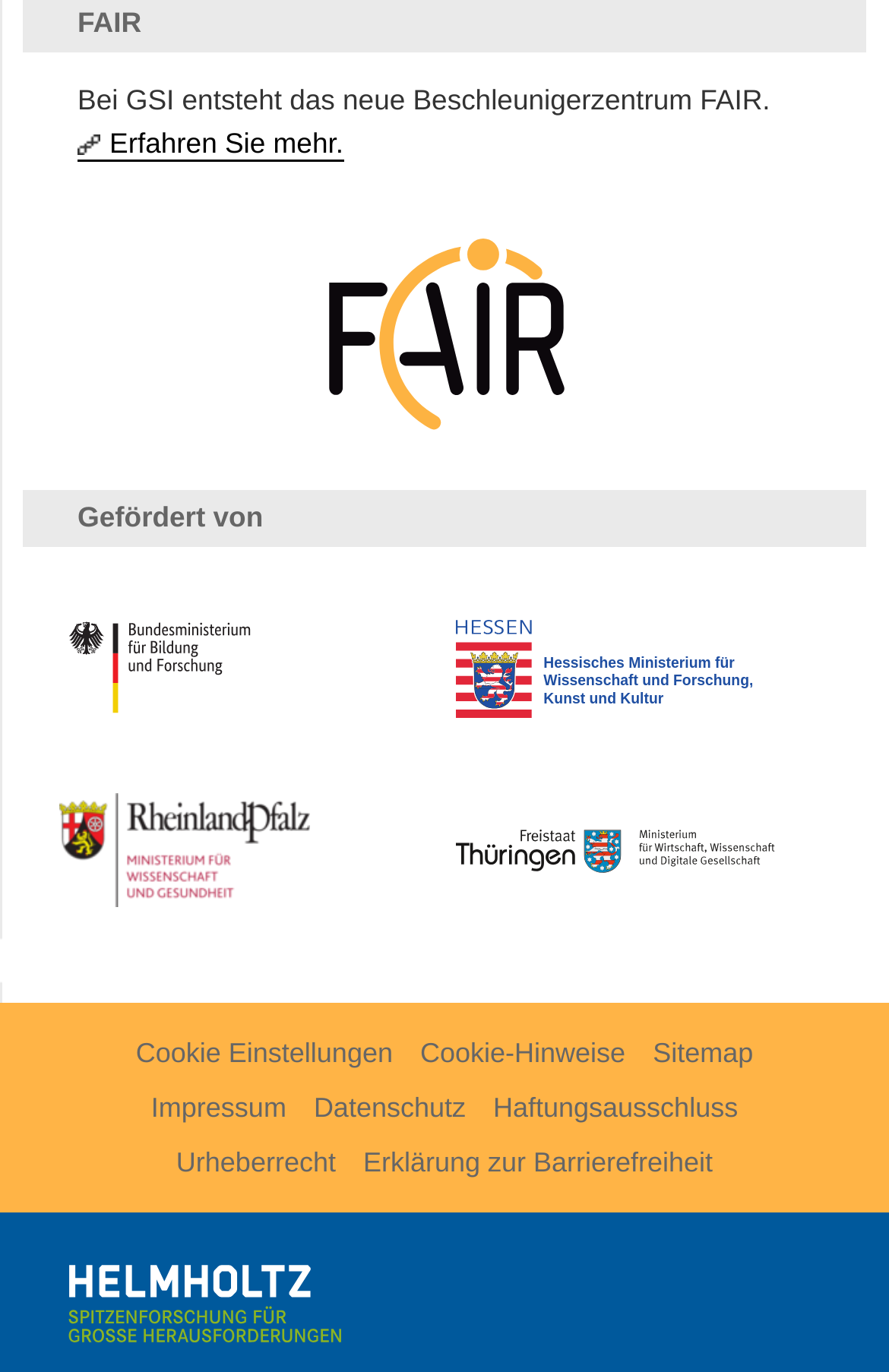Locate the bounding box coordinates of the segment that needs to be clicked to meet this instruction: "Learn more about FAIR".

[0.087, 0.006, 0.159, 0.029]